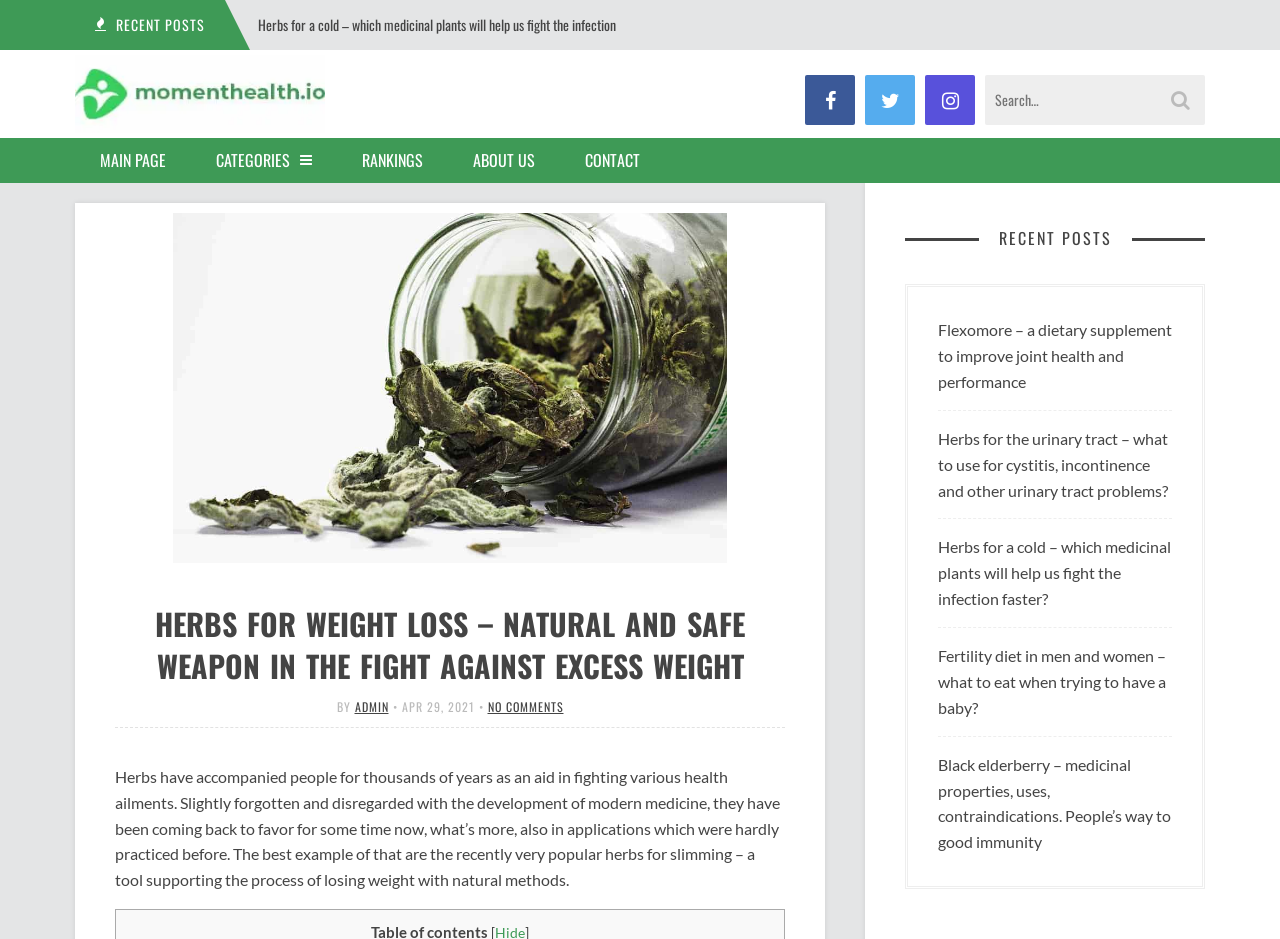Find the bounding box coordinates for the UI element that matches this description: "No comments".

[0.381, 0.744, 0.44, 0.762]